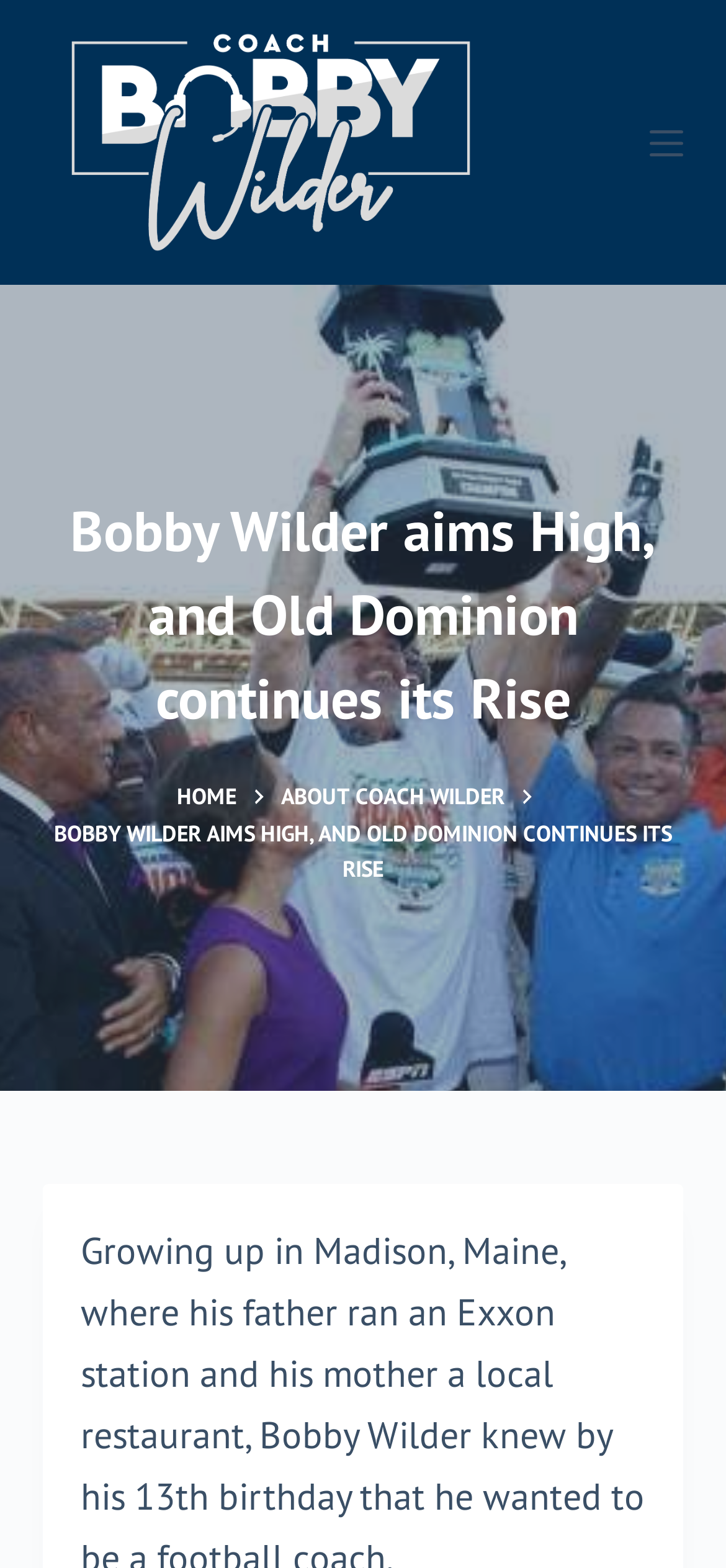Find the bounding box of the UI element described as follows: "Menu".

[0.894, 0.08, 0.94, 0.102]